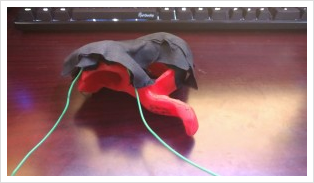Create a detailed narrative of what is happening in the image.

The image showcases a prototype of a smart glove, designed for a project aimed at enhancing user interaction through sensory feedback. The glove appears to be constructed with red material and is partially covered with a black fabric, likely serving as insulation or to contain the internal components. Two wires extend from the glove, indicating some electronic integration, possibly for connecting to a sensor or microcontroller. The background features a keyboard, suggesting a workspace setting where this prototype is being tested or developed. This visual captures an important phase in the project, highlighting the innovative approach to interfacing technology with everyday tasks.